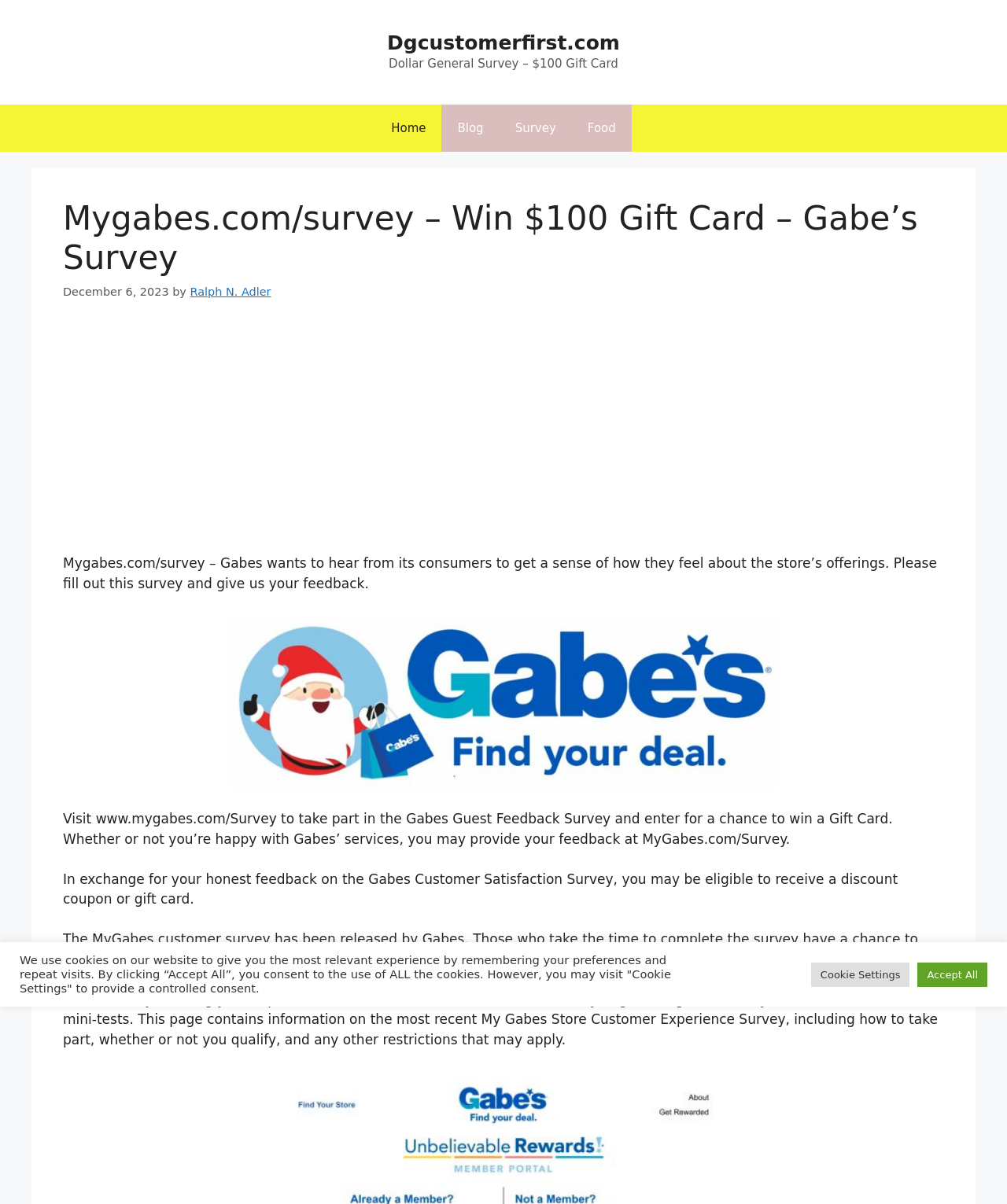Locate the bounding box coordinates of the clickable area needed to fulfill the instruction: "Click the 'Survey' link".

[0.496, 0.087, 0.568, 0.126]